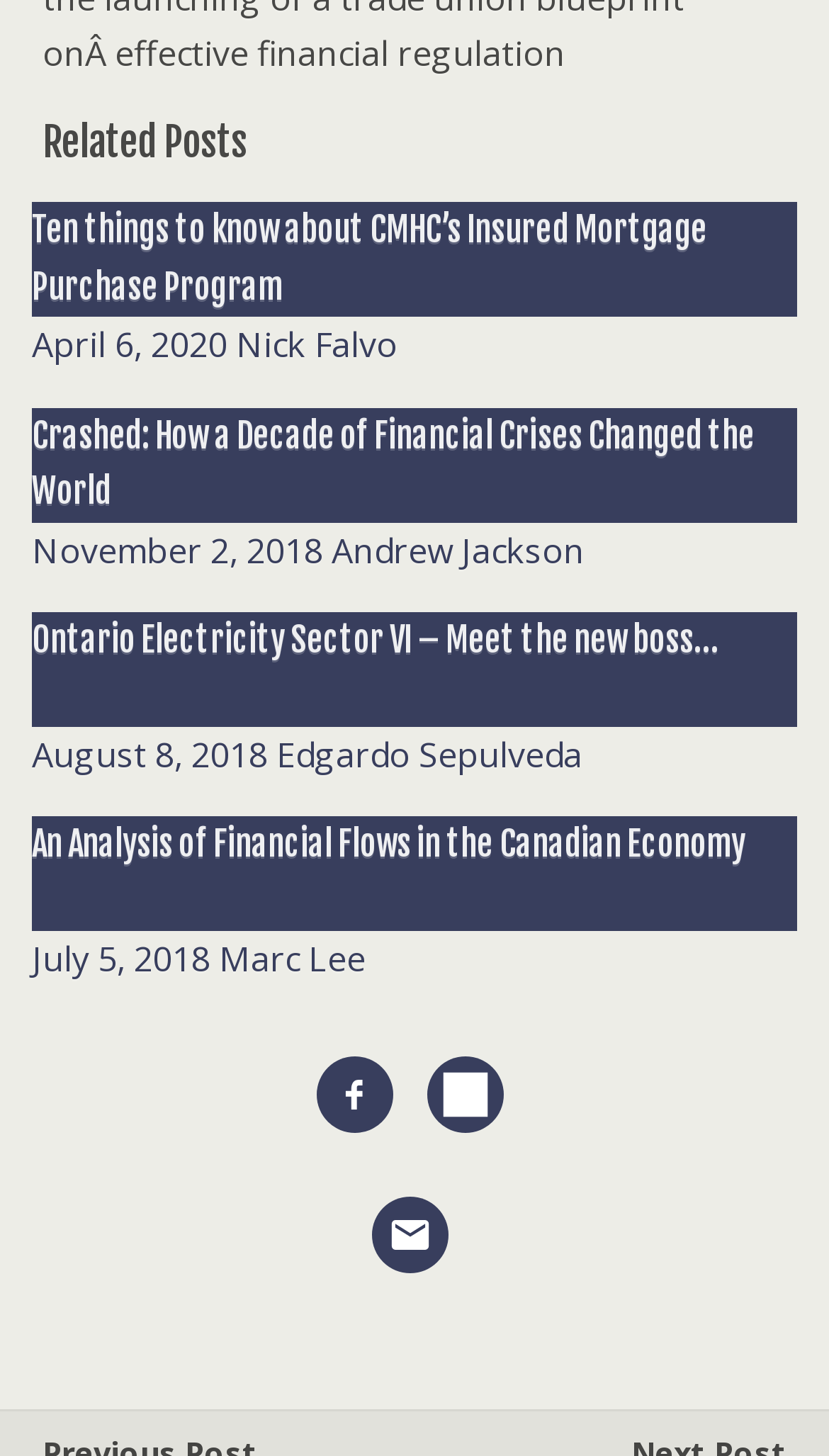Identify the bounding box coordinates for the region to click in order to carry out this instruction: "Read the post from Nick Falvo". Provide the coordinates using four float numbers between 0 and 1, formatted as [left, top, right, bottom].

[0.285, 0.221, 0.479, 0.253]